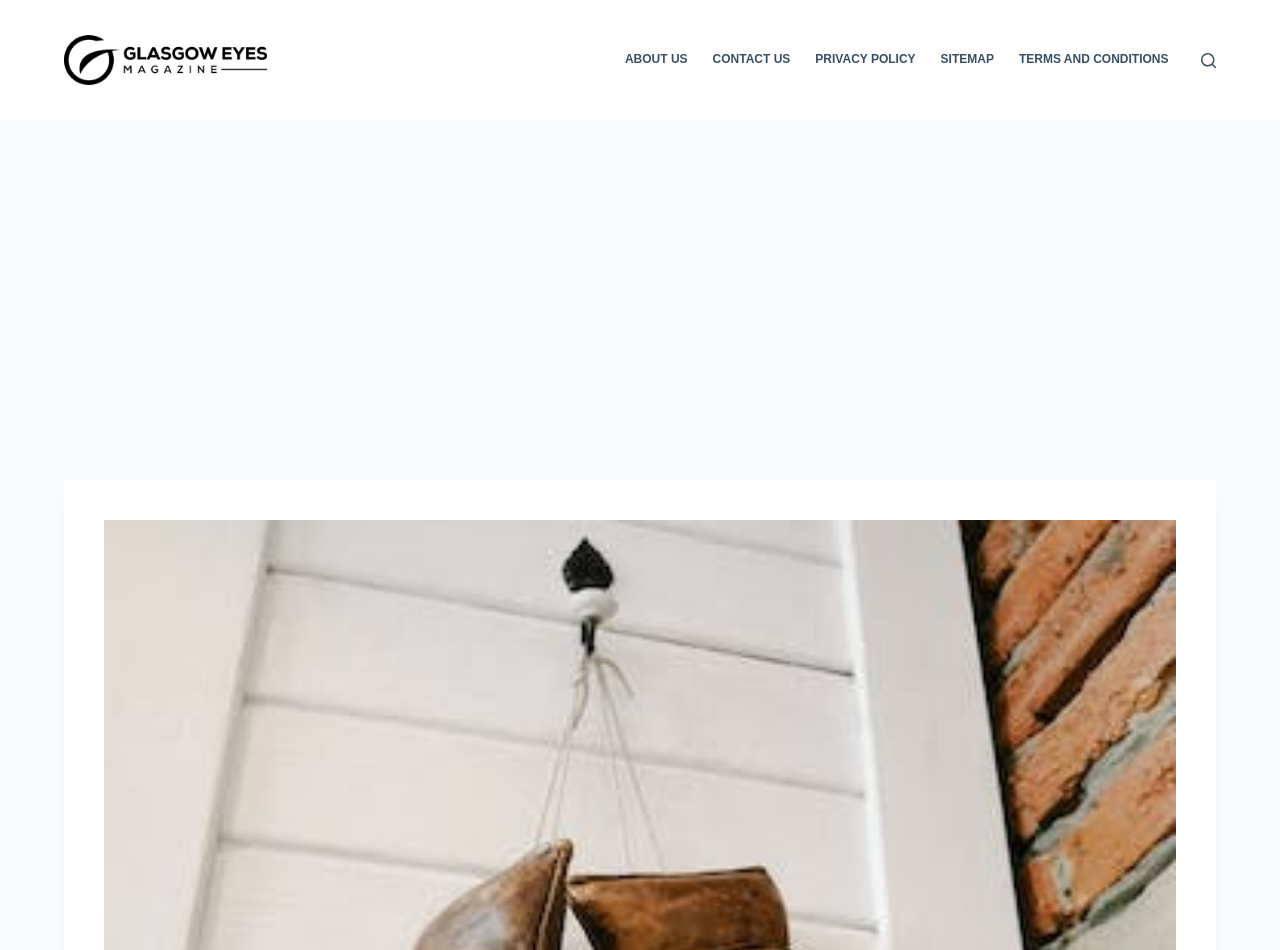Illustrate the webpage thoroughly, mentioning all important details.

The webpage is about Sugo, a former Italian restaurant in Glasgow, and is part of the Glasgow Eyes Magazine. At the top left corner, there is a link to skip to the content. Next to it, there is a link to the Glasgow Eyes Magazine, accompanied by an image with the same name. 

On the top right side, there is a navigation menu with five links: ABOUT US, CONTACT US, PRIVACY POLICY, SITEMAP, and TERMS AND CONDITIONS. A search button is located at the top right corner.

Below the navigation menu, there is a large advertisement iframe that spans almost the entire width of the page.